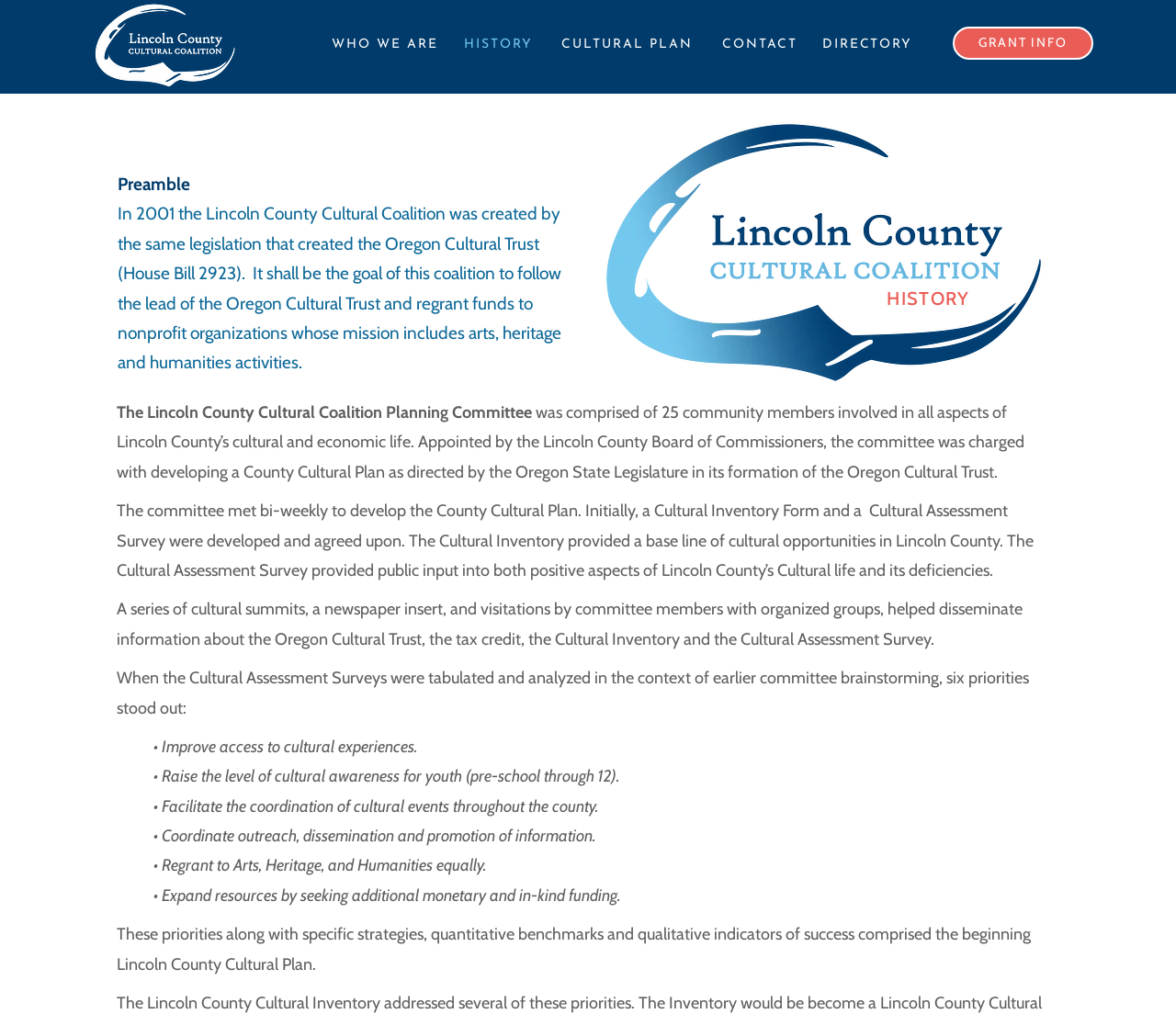Answer the question with a brief word or phrase:
How many community members were involved in the committee?

25